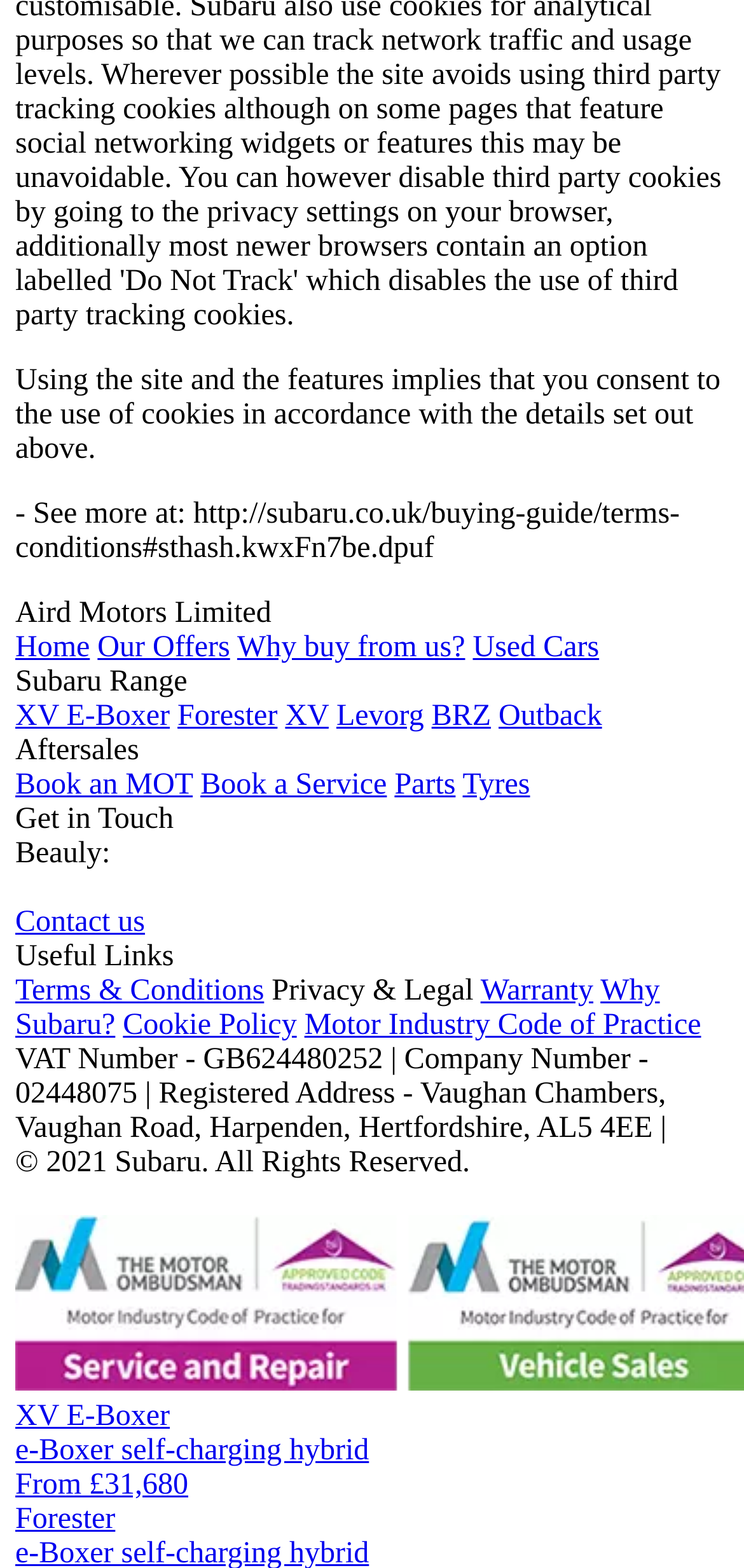What is the price of the XV E-Boxer?
Please give a detailed and elaborate answer to the question.

The price of the XV E-Boxer can be found in the link 'XV E-Boxer e-Boxer self-charging hybrid From £31,680' at the bottom of the webpage.